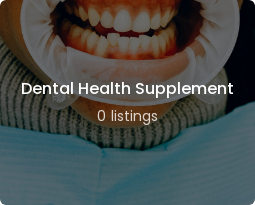Please provide a short answer using a single word or phrase for the question:
How many listings are available for this supplement?

0